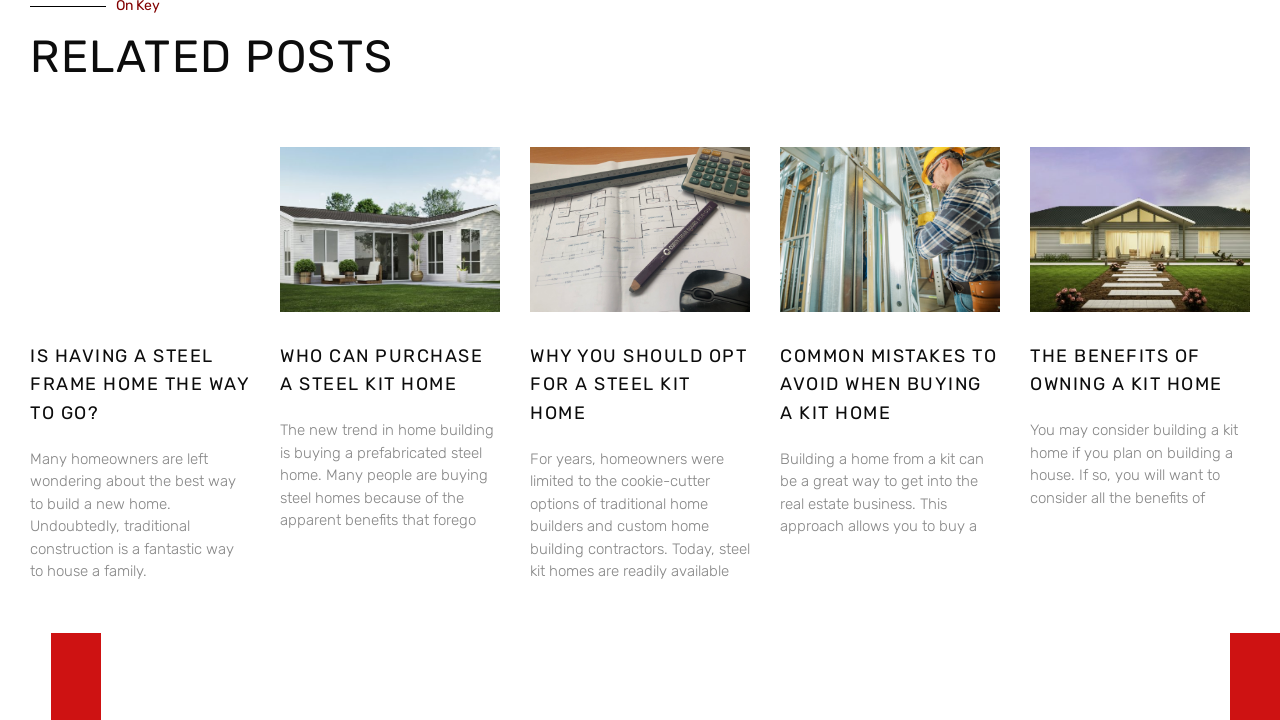Give a one-word or one-phrase response to the question: 
Are there any images on this webpage?

Yes